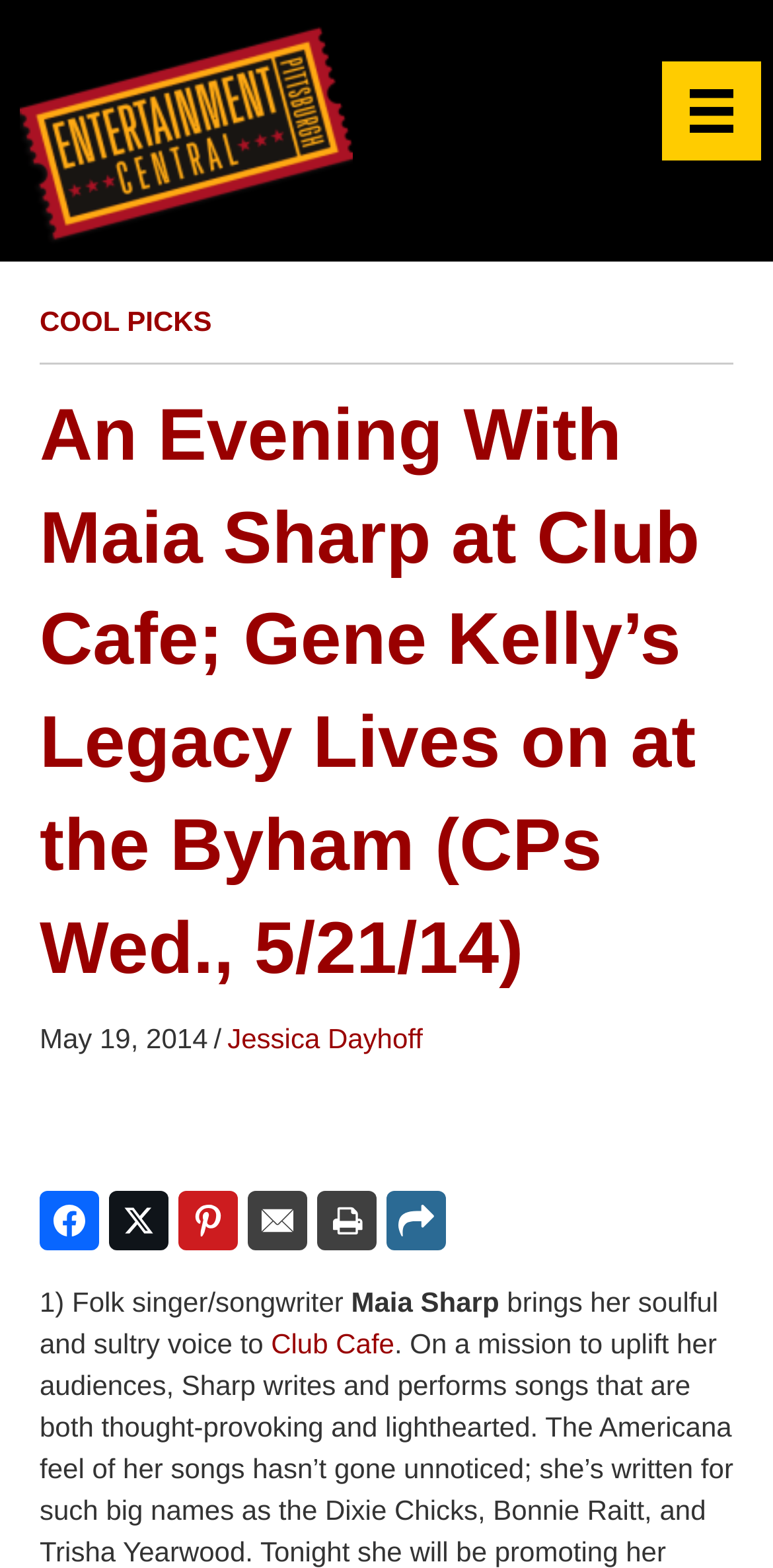Answer in one word or a short phrase: 
What is the name of the folk singer/songwriter?

Maia Sharp